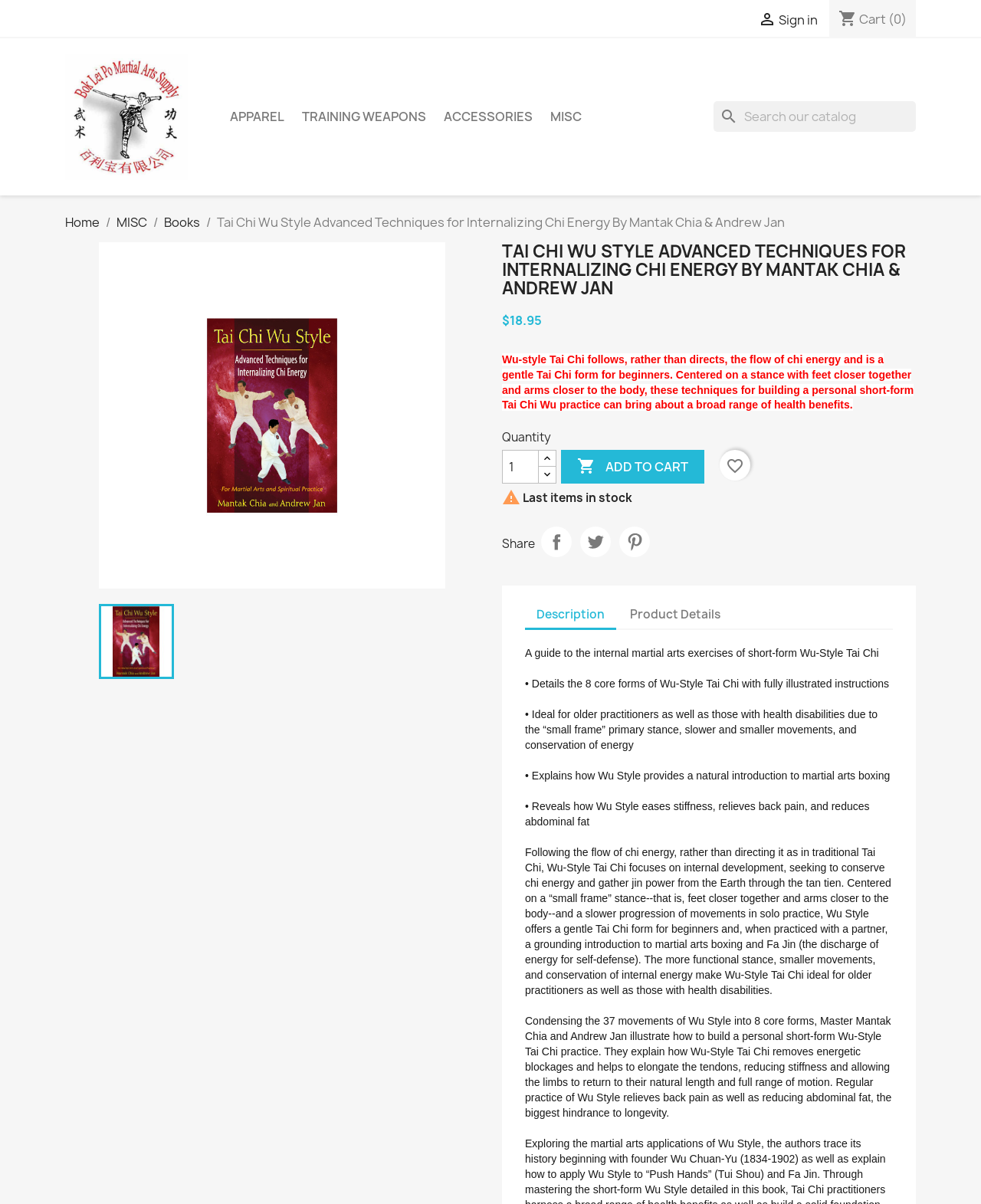Could you find the bounding box coordinates of the clickable area to complete this instruction: "Sign in"?

[0.773, 0.009, 0.834, 0.023]